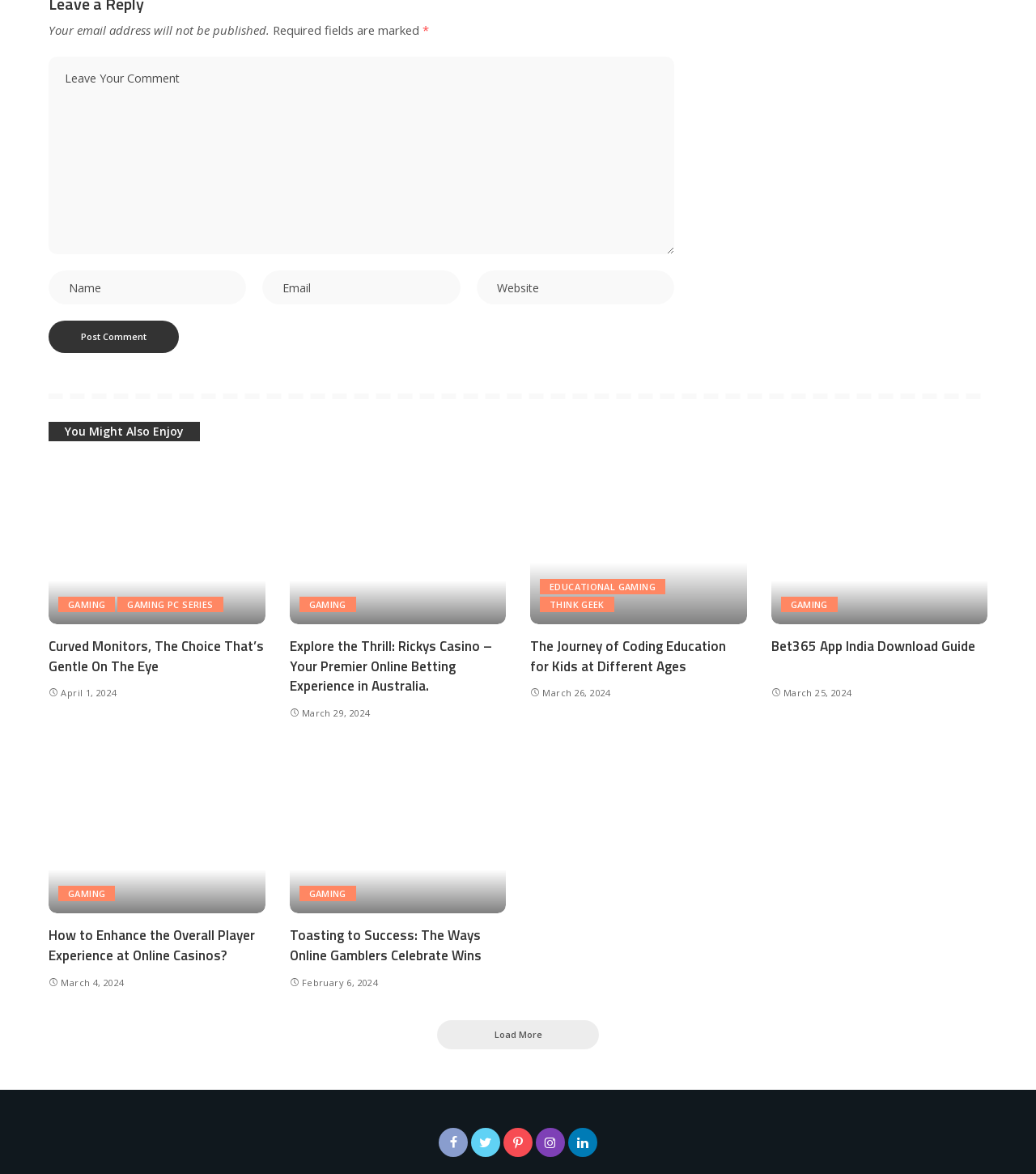Specify the bounding box coordinates of the element's area that should be clicked to execute the given instruction: "Click the 'Post Comment' button". The coordinates should be four float numbers between 0 and 1, i.e., [left, top, right, bottom].

[0.047, 0.273, 0.173, 0.301]